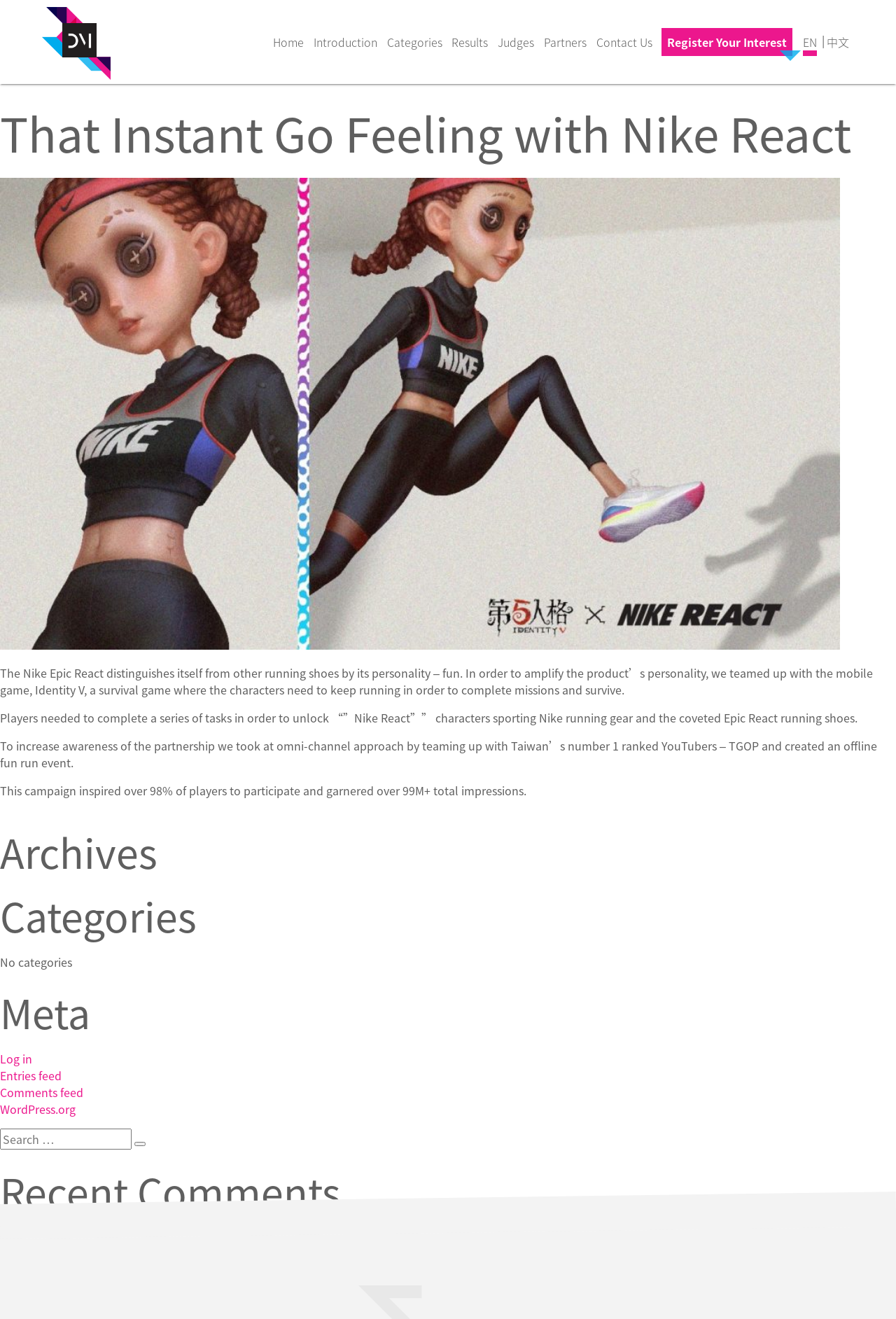Respond to the following question with a brief word or phrase:
What is the purpose of the offline fun run event?

to increase awareness